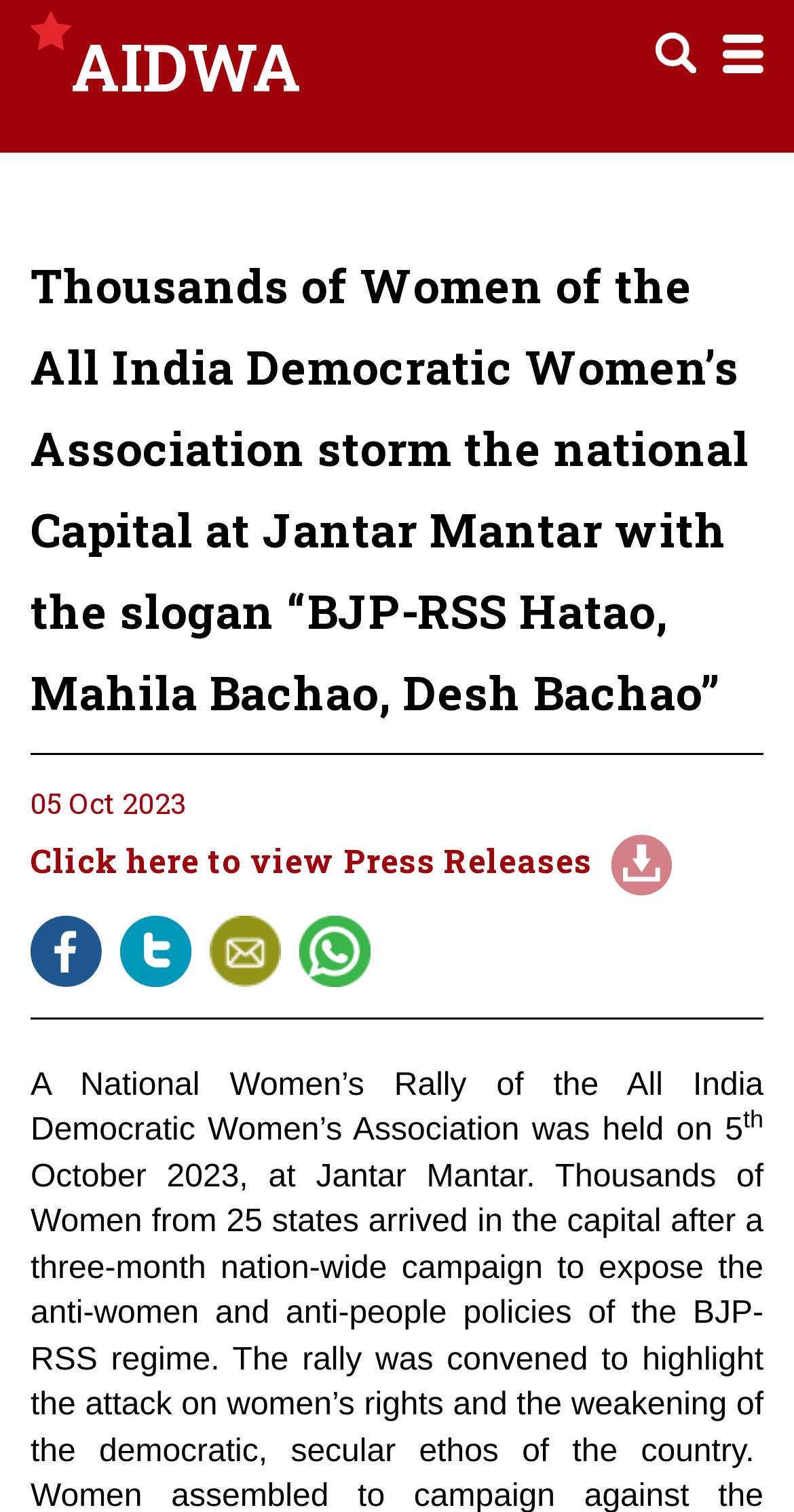Provide a brief response to the question using a single word or phrase: 
How many images are there in the main content area?

6